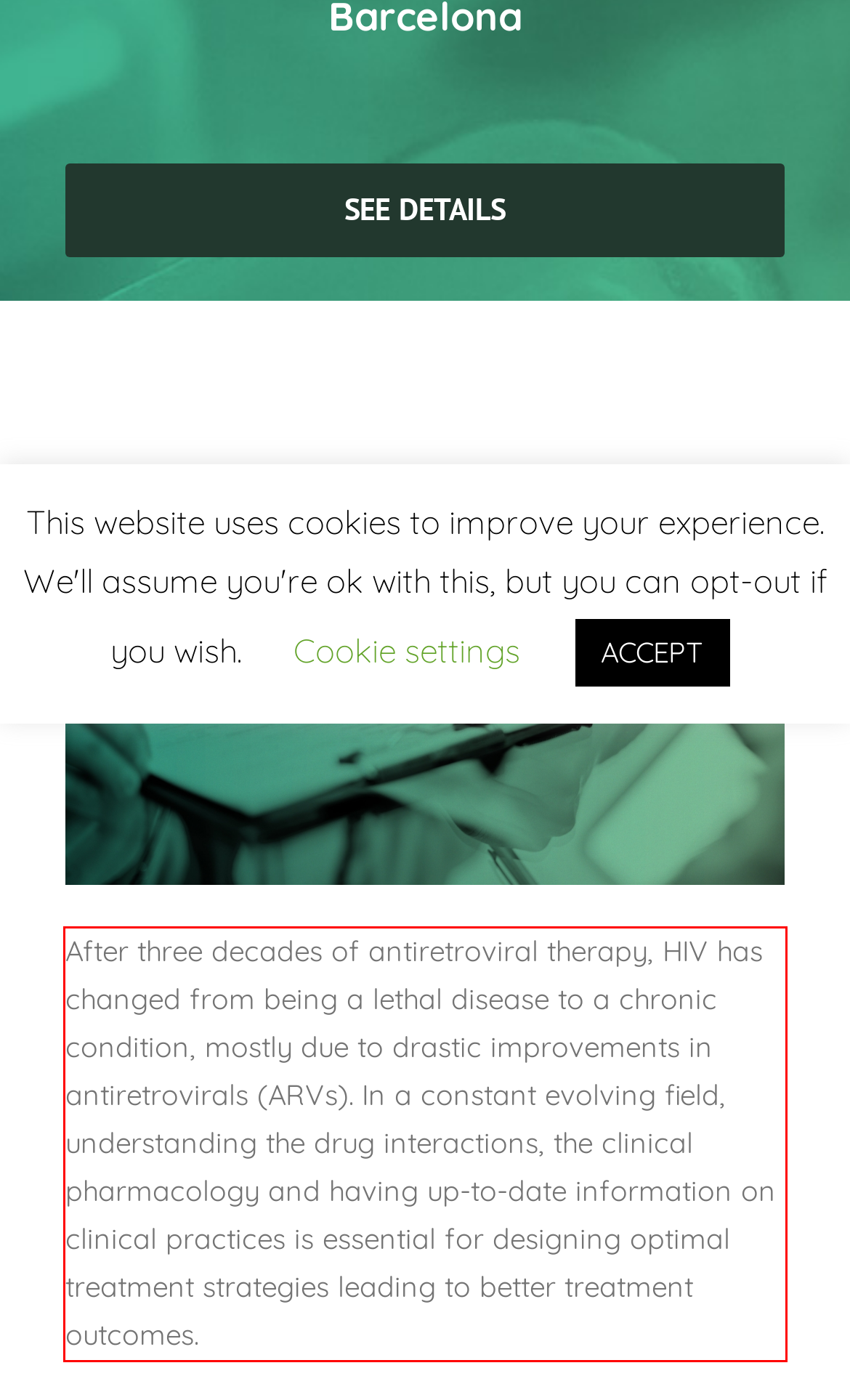Please extract the text content from the UI element enclosed by the red rectangle in the screenshot.

After three decades of antiretroviral therapy, HIV has changed from being a lethal disease to a chronic condition, mostly due to drastic improvements in antiretrovirals (ARVs). In a constant evolving field, understanding the drug interactions, the clinical pharmacology and having up-to-date information on clinical practices is essential for designing optimal treatment strategies leading to better treatment outcomes.